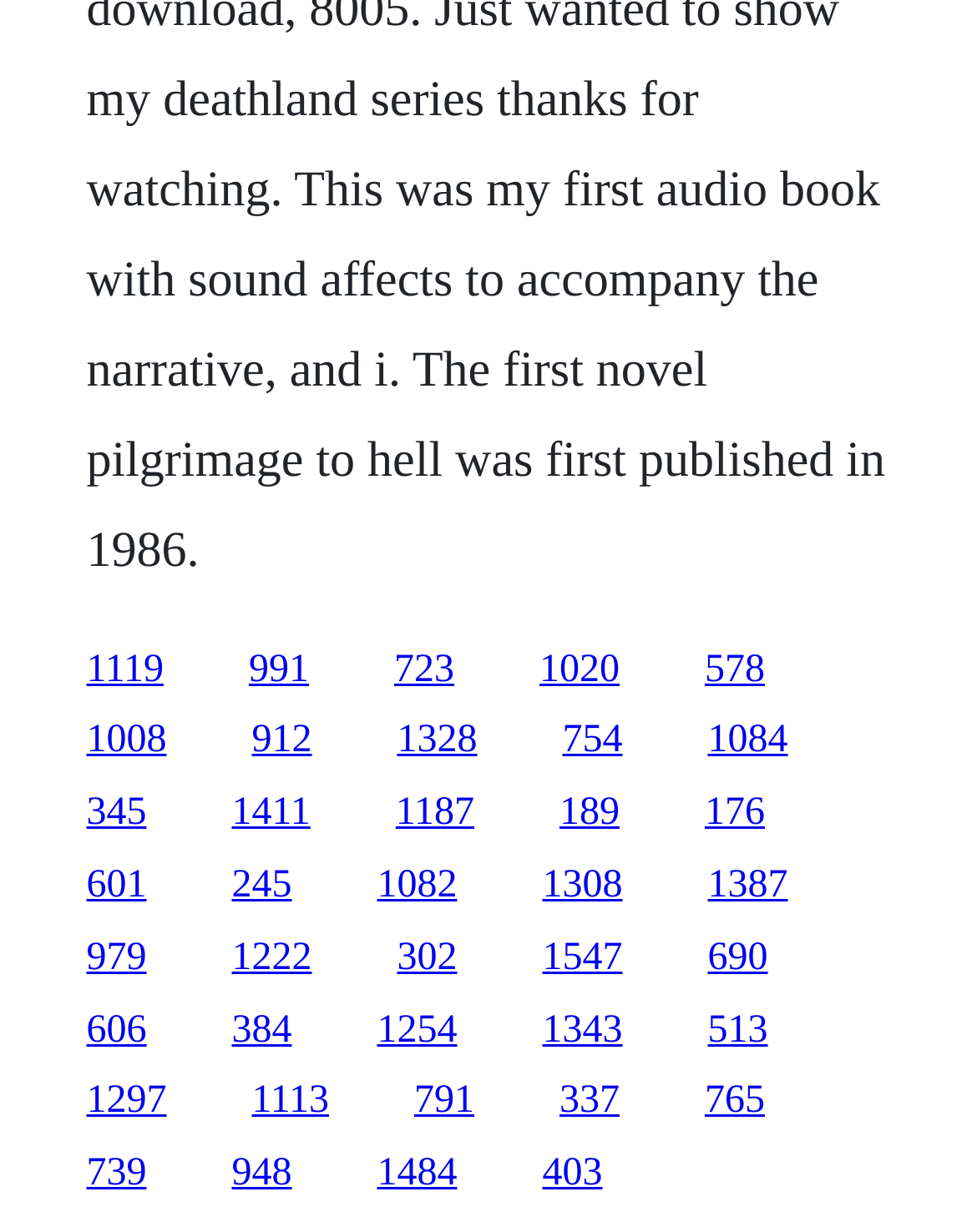Kindly provide the bounding box coordinates of the section you need to click on to fulfill the given instruction: "visit the third link".

[0.403, 0.526, 0.465, 0.56]